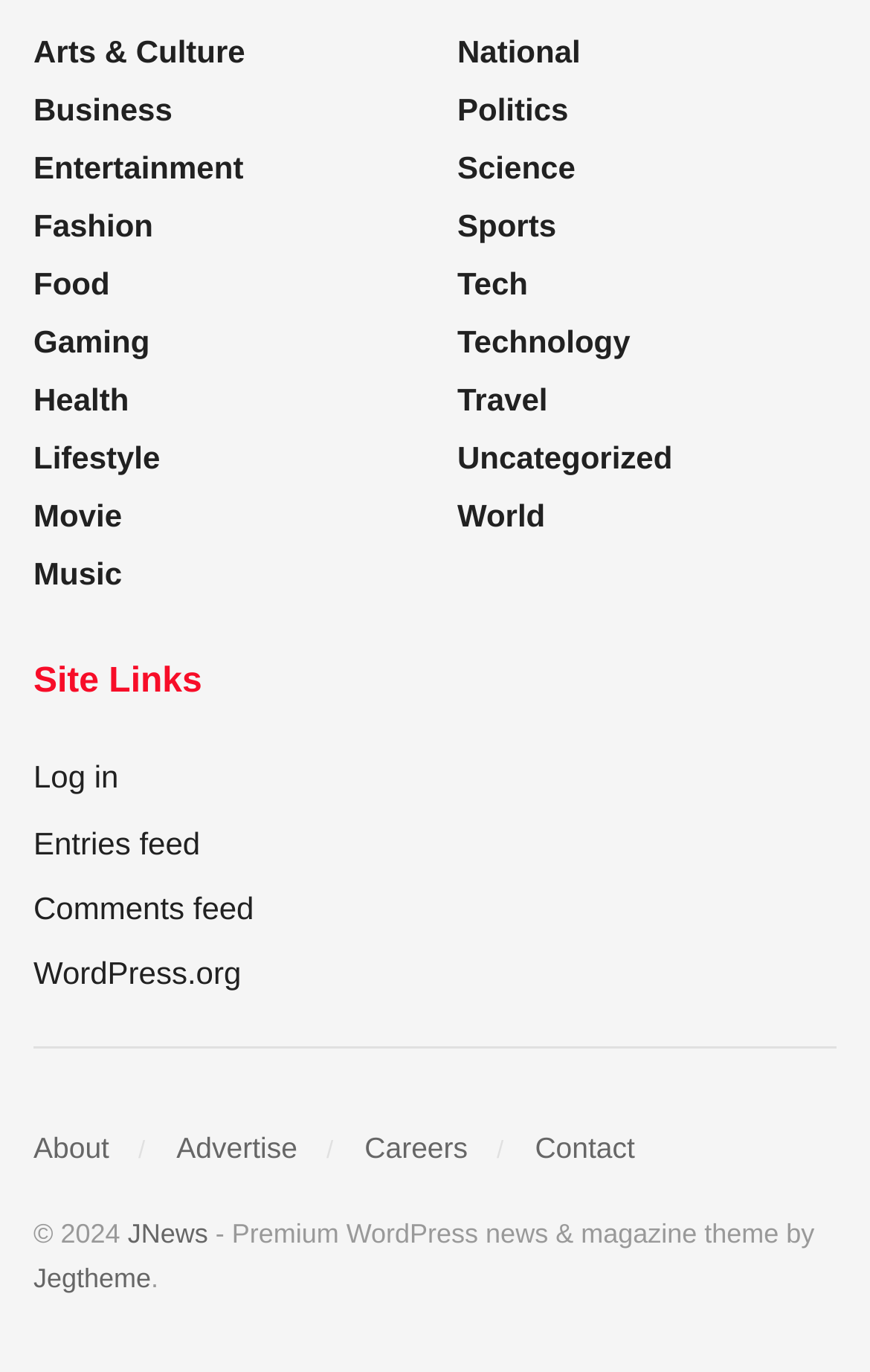Please find the bounding box for the UI element described by: "English".

None